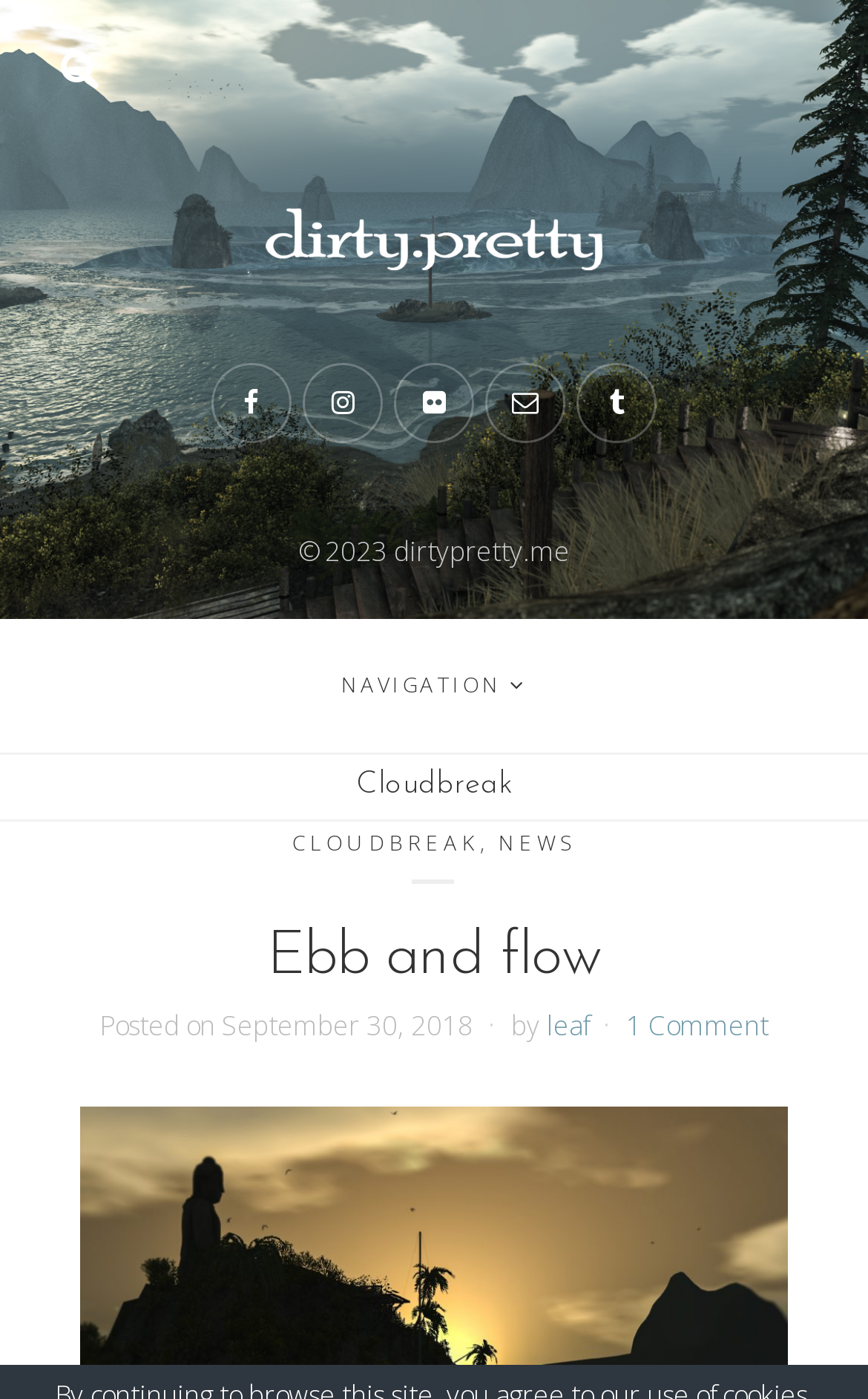Determine the bounding box coordinates of the UI element described below. Use the format (top-left x, top-left y, bottom-right x, bottom-right y) with floating point numbers between 0 and 1: Ebb and flow

[0.308, 0.662, 0.692, 0.707]